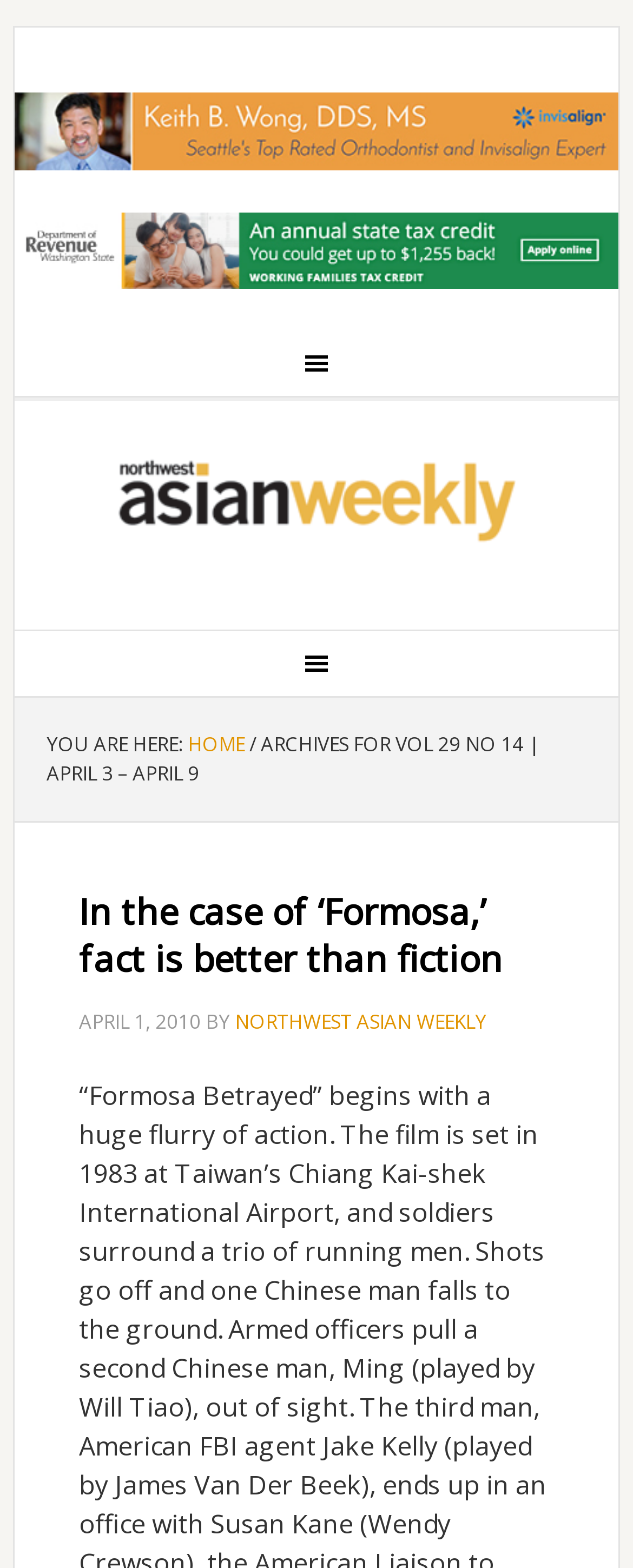Determine the bounding box coordinates of the UI element described below. Use the format (top-left x, top-left y, bottom-right x, bottom-right y) with floating point numbers between 0 and 1: Northwest Asian Weekly

[0.023, 0.277, 0.977, 0.365]